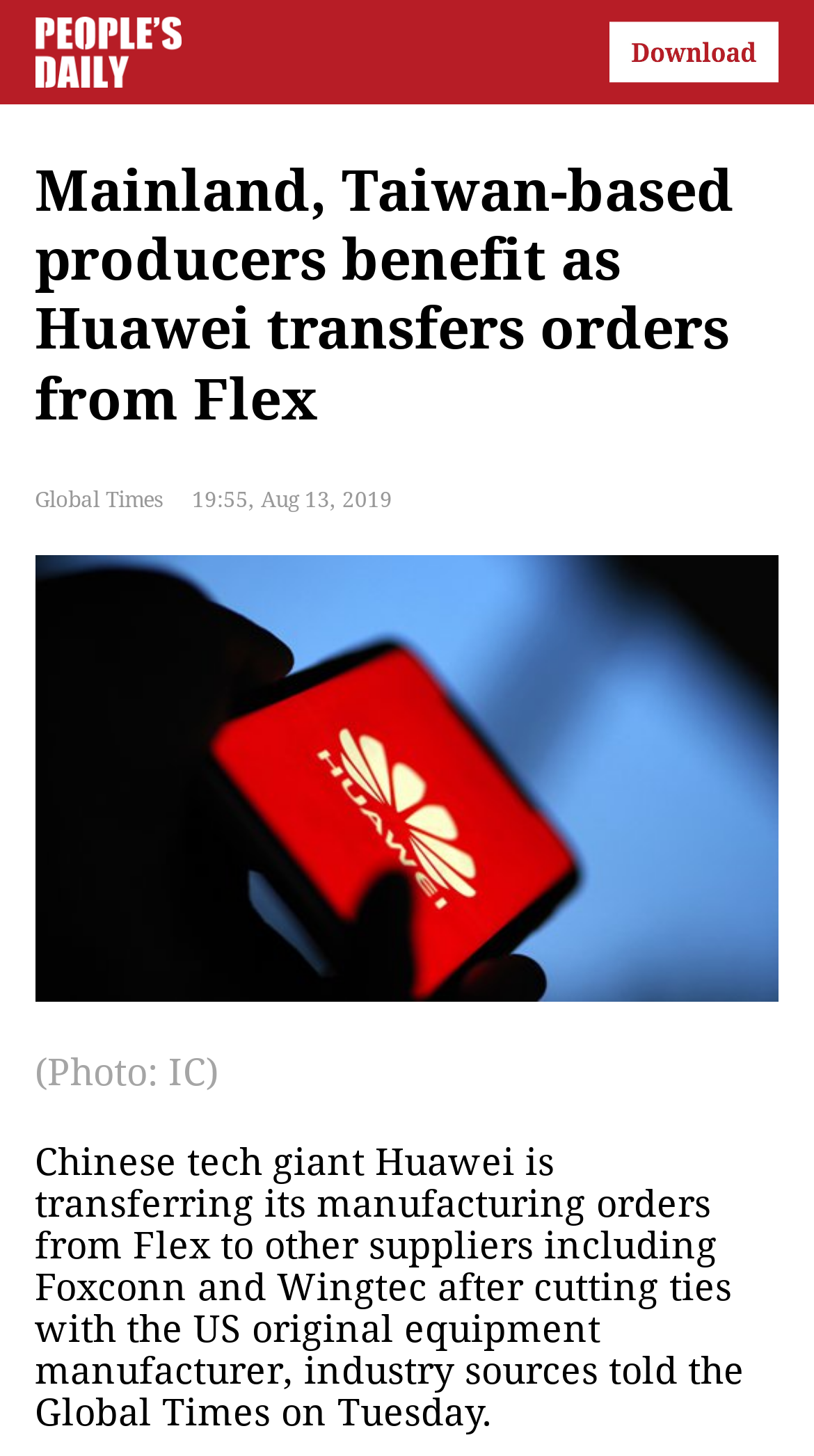What is the source of the photo?
Examine the image and give a concise answer in one word or a short phrase.

IC